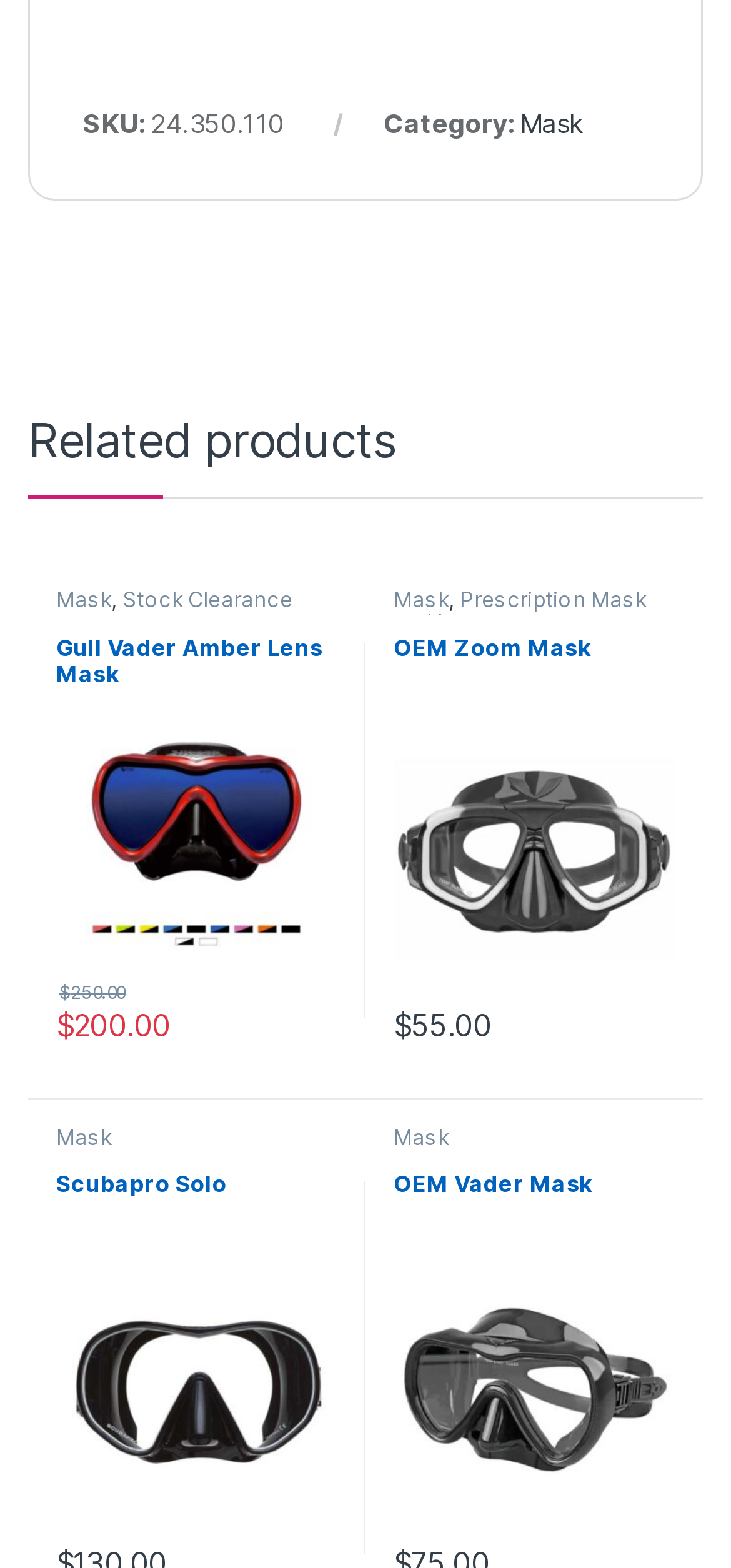Predict the bounding box of the UI element that fits this description: "OEM Vader Mask".

[0.538, 0.747, 0.923, 0.97]